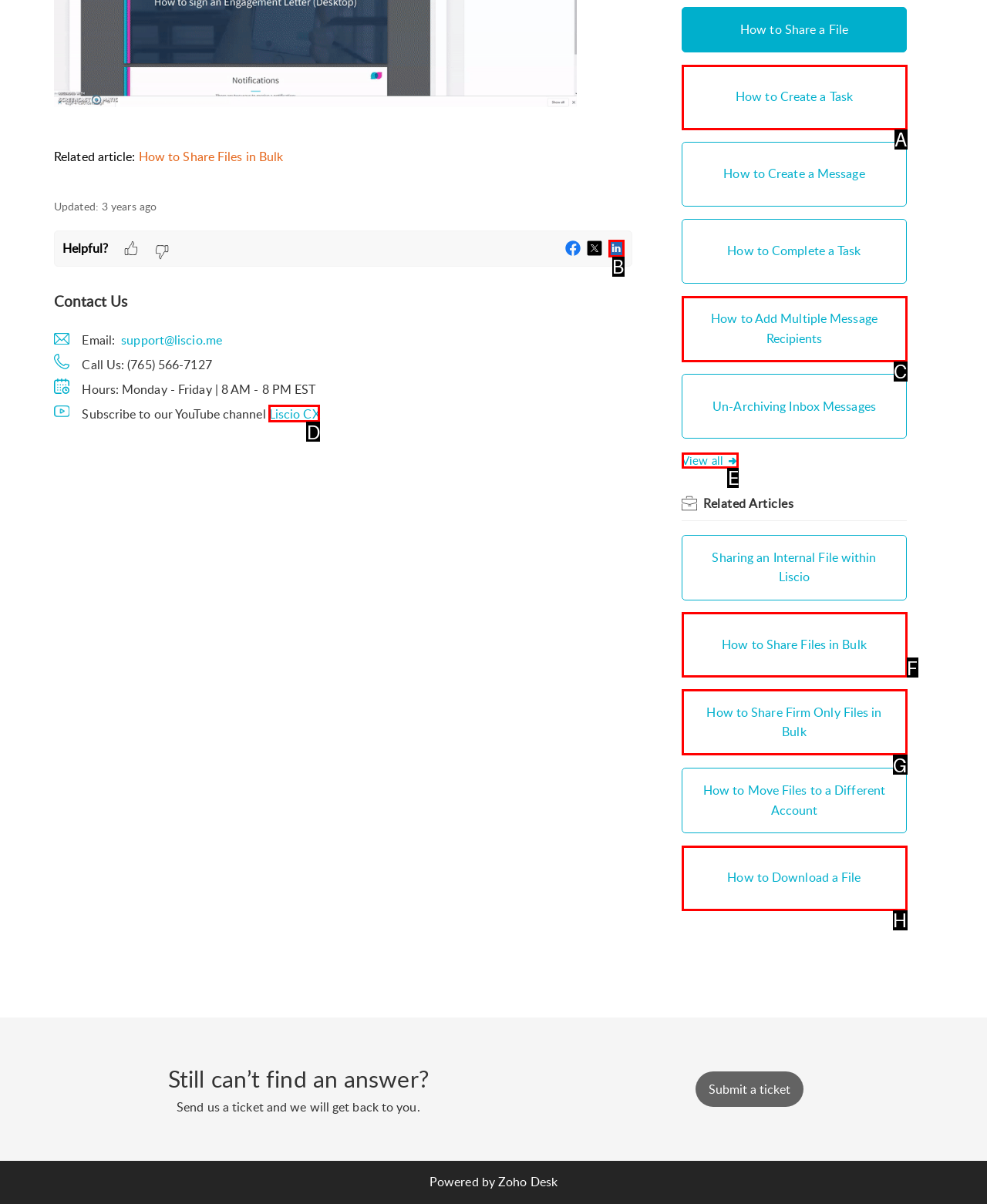Using the description: View all, find the best-matching HTML element. Indicate your answer with the letter of the chosen option.

E